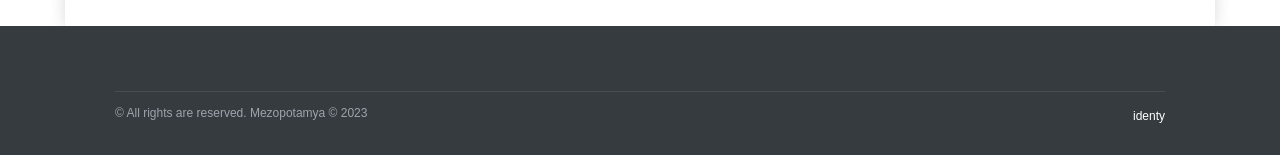Using the information in the image, give a detailed answer to the following question: What is the name of the section or category?

I found a heading element with the text 'identy' at the bottom of the page, which is likely the name of a section or category.